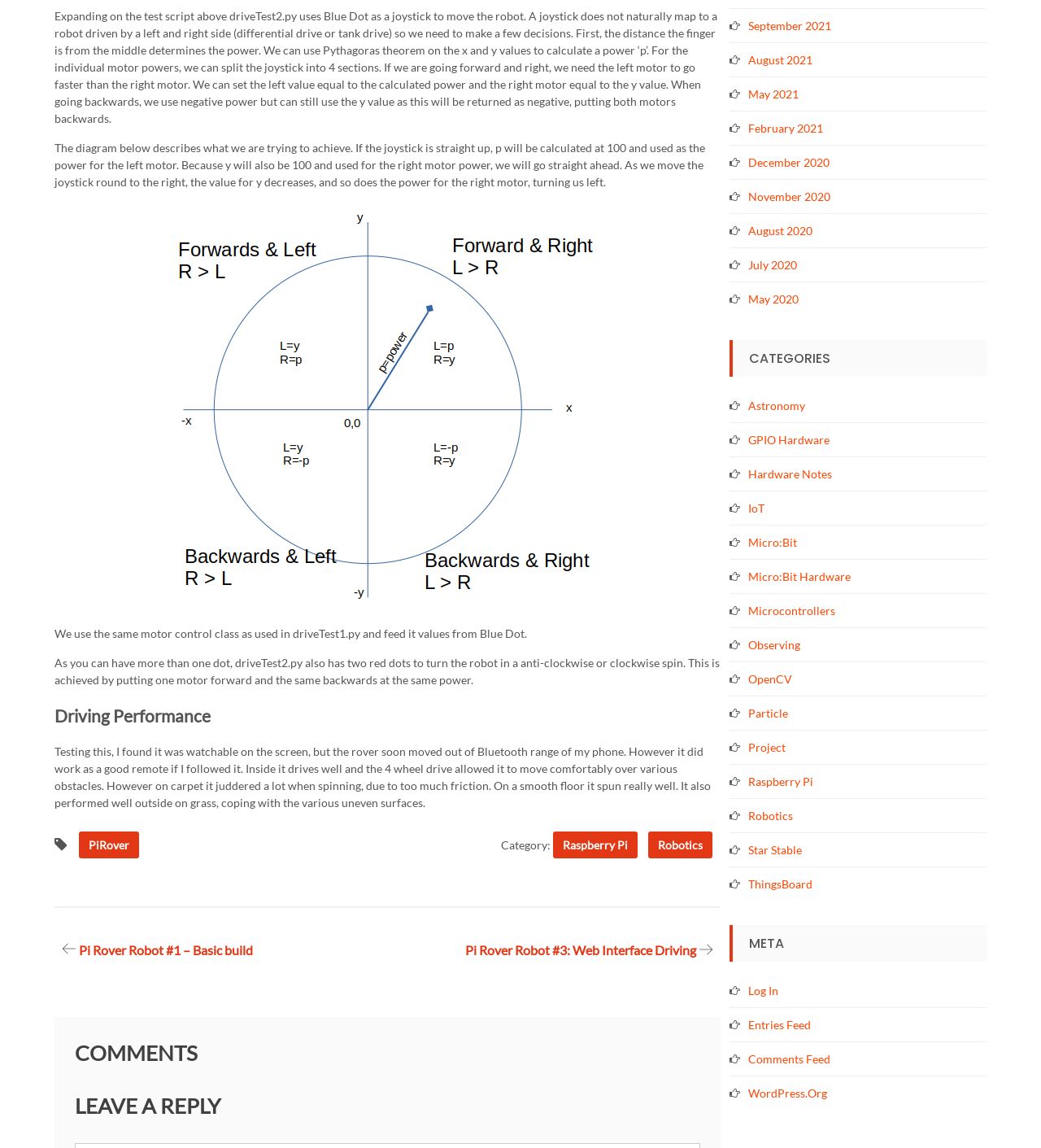Please find the bounding box coordinates of the section that needs to be clicked to achieve this instruction: "Read the 'Important Update for Droll Pics App on Android' post".

None